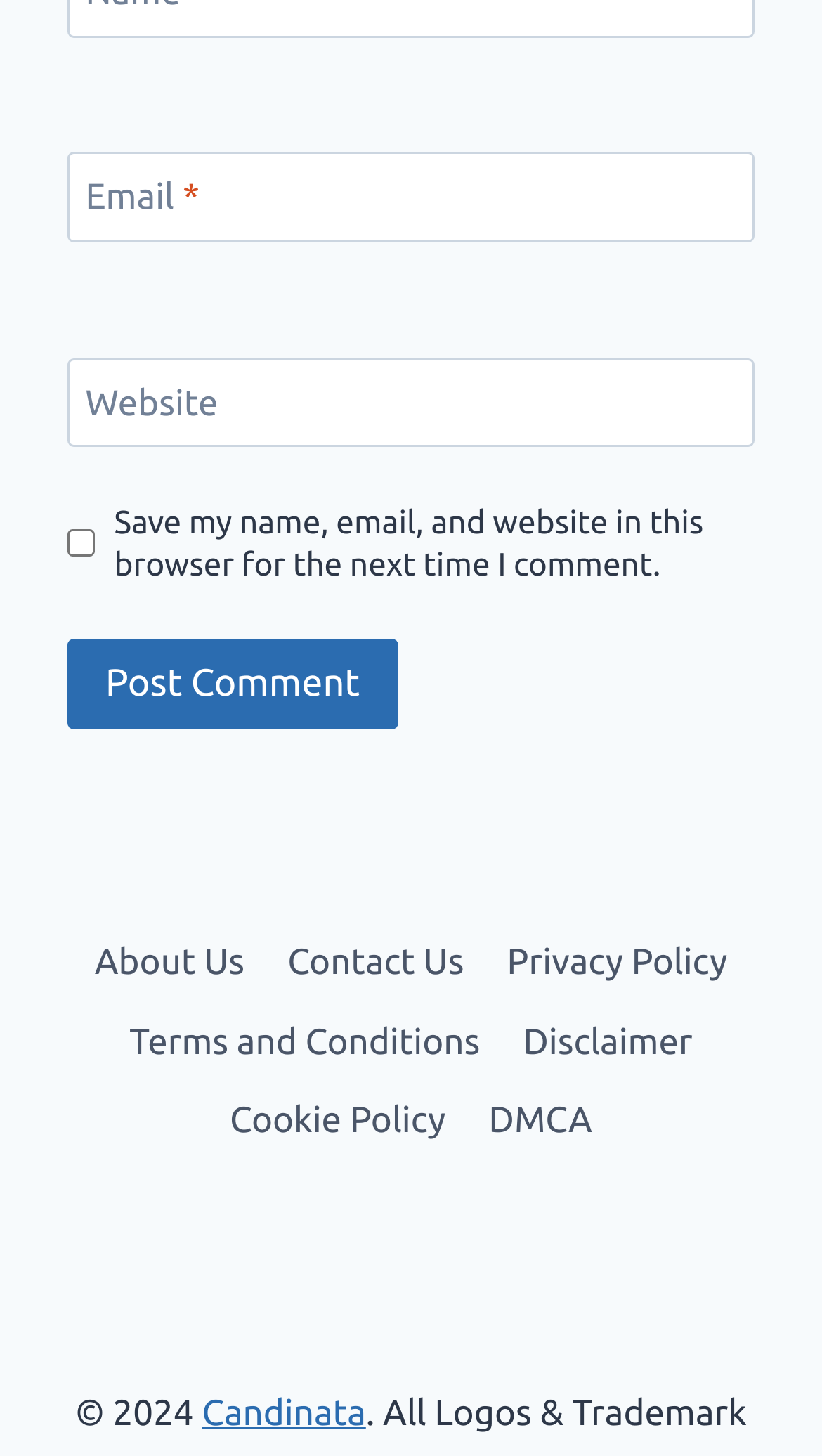Predict the bounding box coordinates of the area that should be clicked to accomplish the following instruction: "Visit About Us page". The bounding box coordinates should consist of four float numbers between 0 and 1, i.e., [left, top, right, bottom].

[0.089, 0.635, 0.324, 0.689]